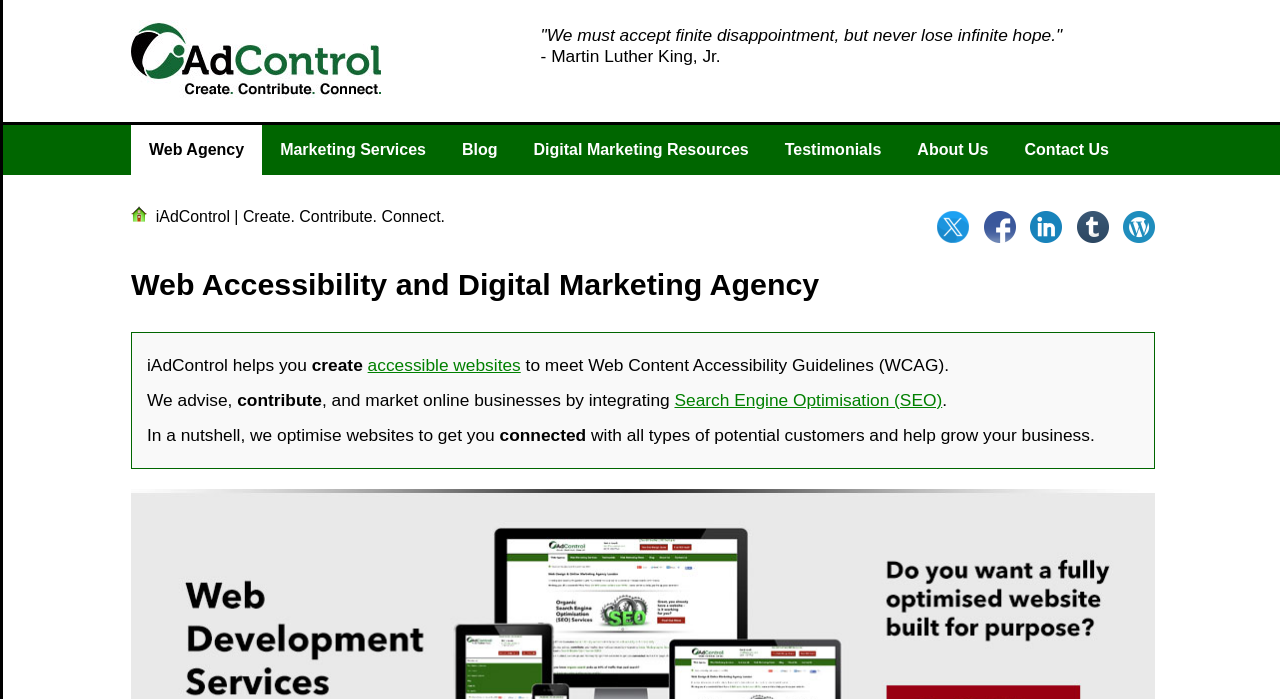Please answer the following question using a single word or phrase: What is the name of the agency?

iAdControl